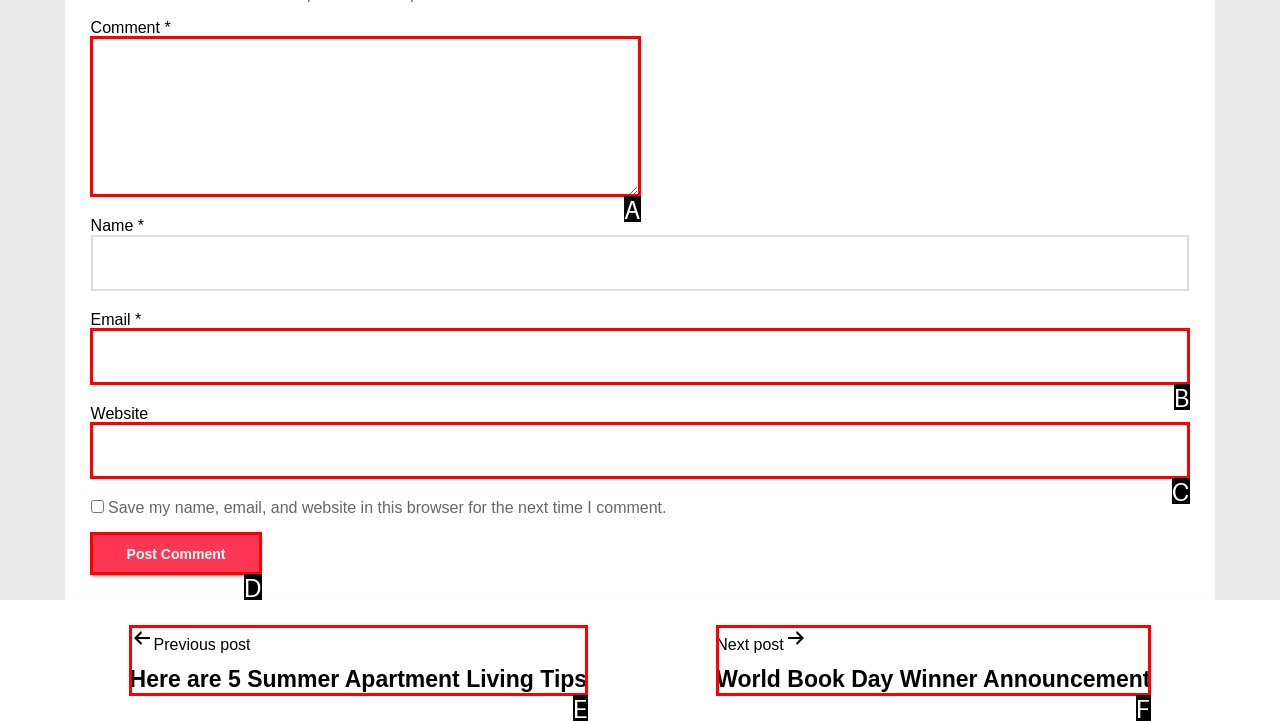Which option is described as follows: parent_node: Email * aria-describedby="email-notes" name="email"
Answer with the letter of the matching option directly.

B